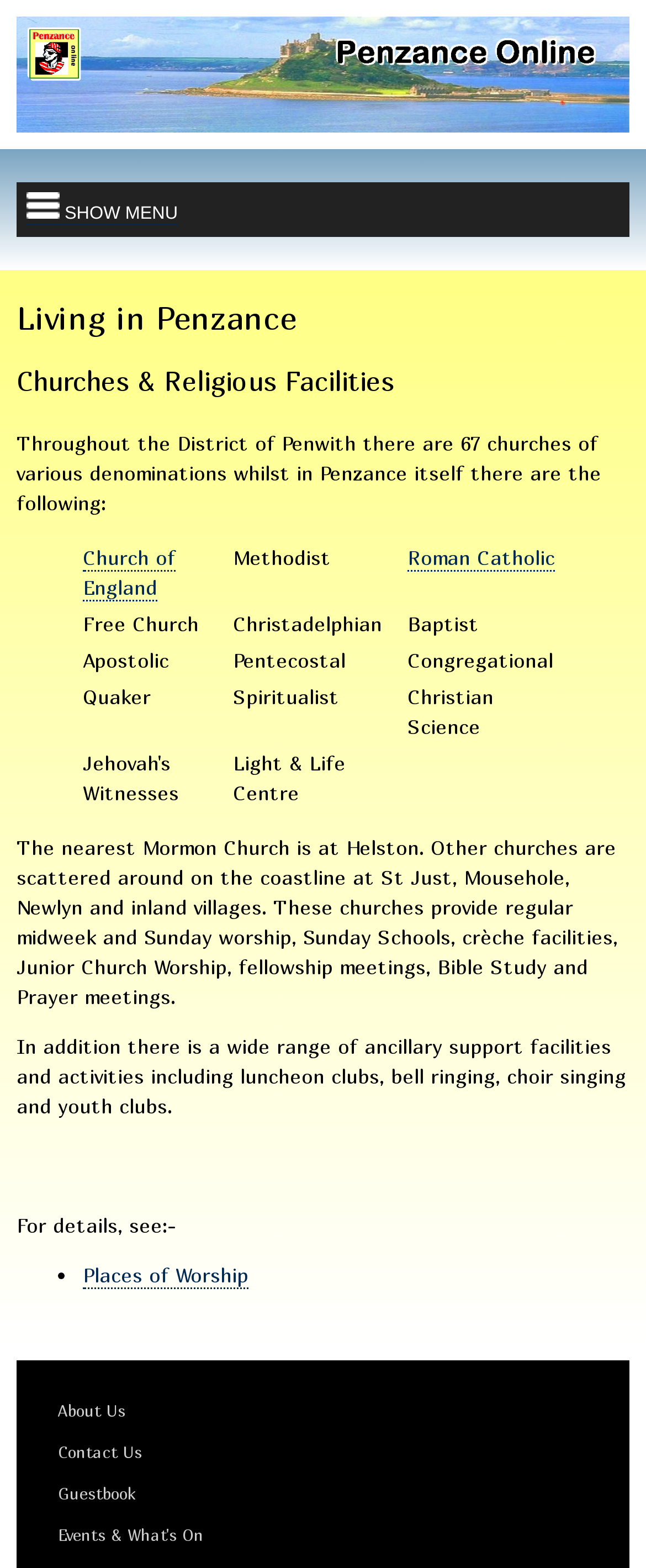Generate a thorough description of the webpage.

This webpage is about churches, chapels, and religious facilities in Penzance, Cornwall. At the top, there are three images: a site title, Jubilee Pool, and an empty image. Below these images, there is a toggle menu button on the left side, accompanied by a small image. 

The main content starts with two headings: "Living in Penzance" and "Churches & Religious Facilities". Below these headings, there is a paragraph of text describing the number of churches in the District of Penwith and Penzance. 

Following this paragraph, there is a table with five rows, each containing three columns. The table lists various denominations of churches, including Church of England, Methodist, Roman Catholic, and others. Each denomination is a link. 

Below the table, there are three paragraphs of text describing the activities and facilities provided by these churches, such as worship, Sunday schools, and youth clubs. 

Next, there is a sentence "For details, see:-" followed by a bullet point list with a single item, "Places of Worship", which is a link. 

At the bottom of the page, there are four links: "About Us", "Contact Us", "Guestbook", and "Events & What's On".